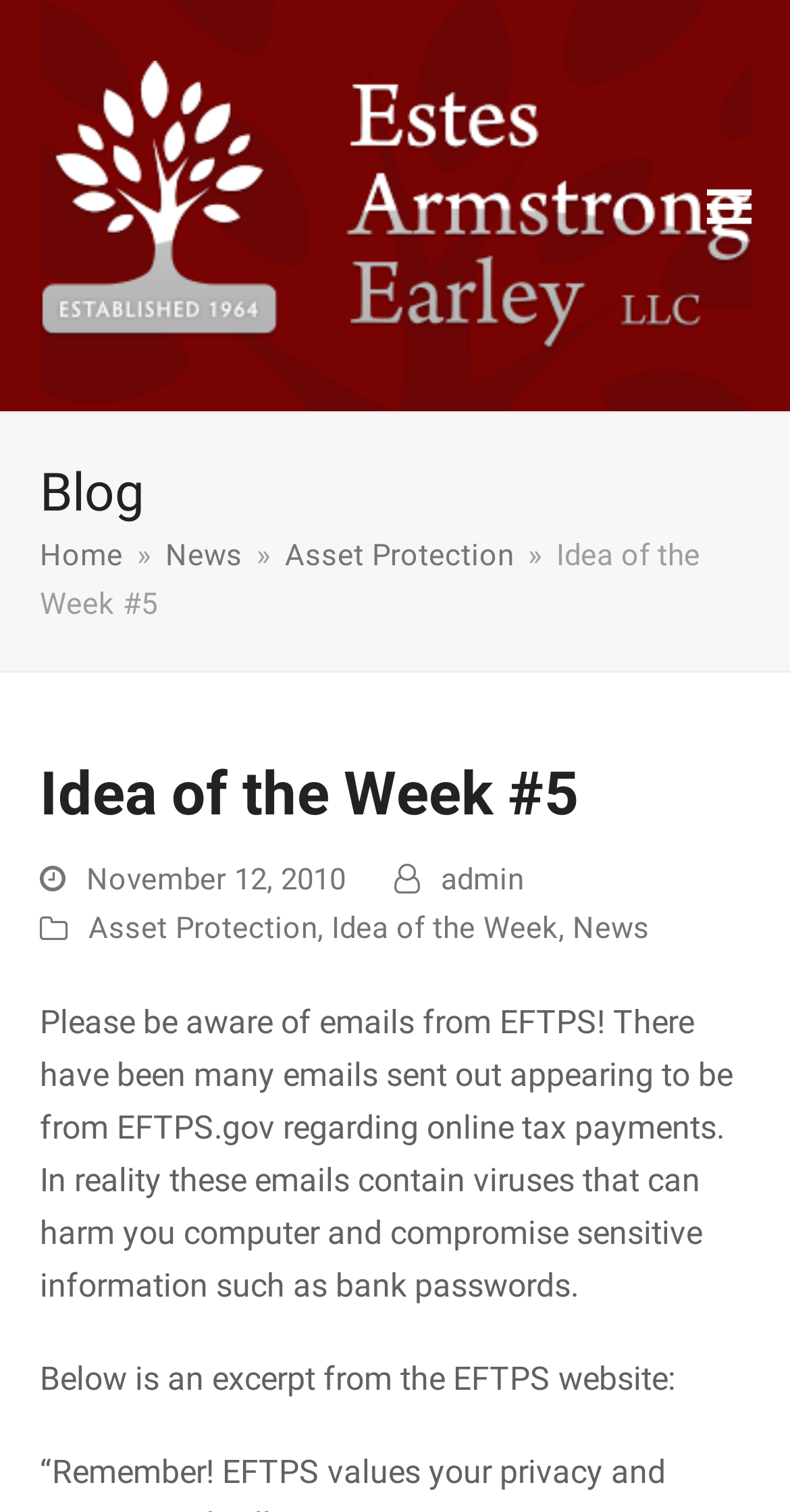Determine the coordinates of the bounding box for the clickable area needed to execute this instruction: "Click the 'Estes Armstrong Earley LLC CPA's' link".

[0.05, 0.122, 0.95, 0.147]